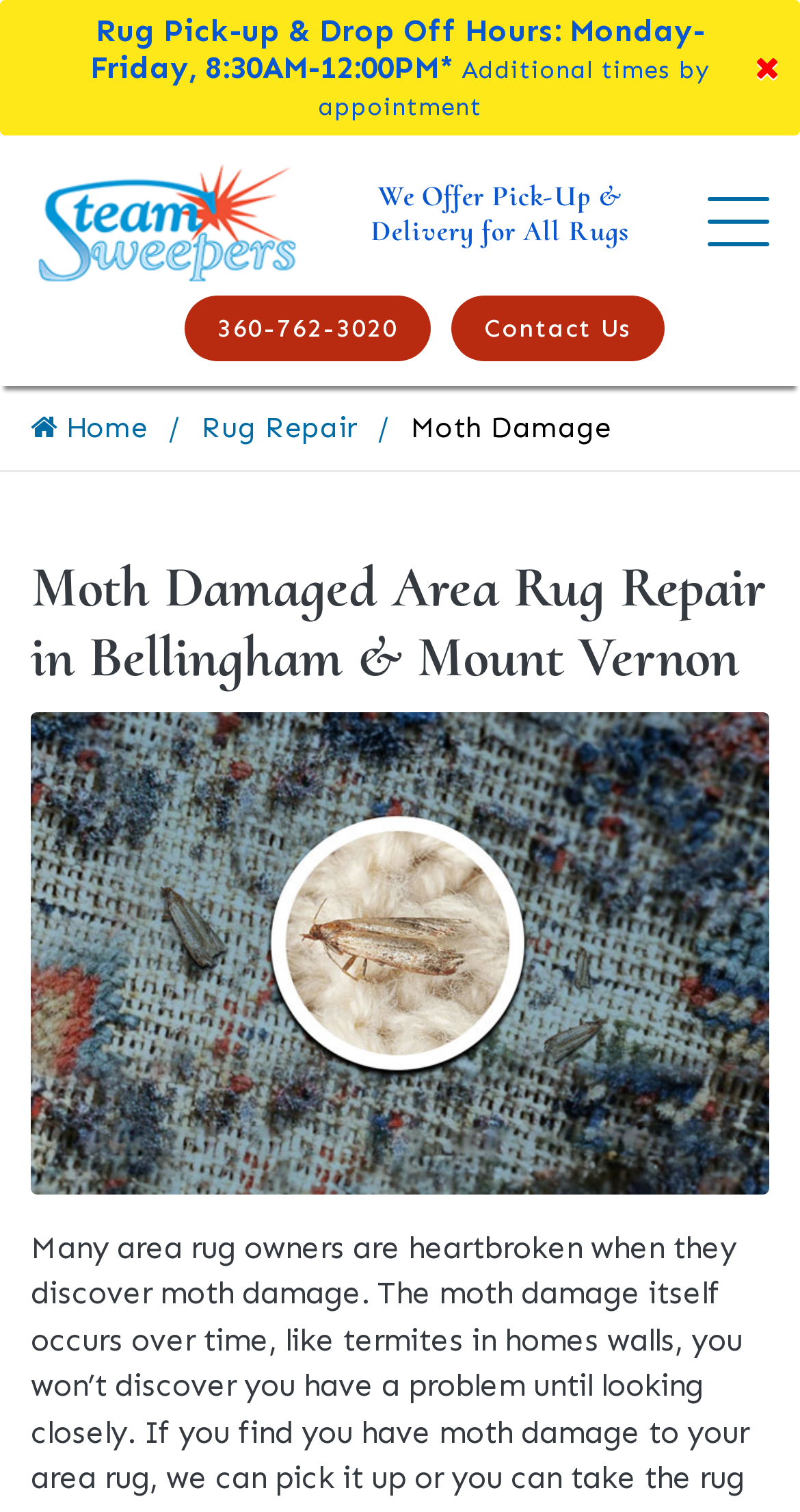Please identify the webpage's heading and generate its text content.

Moth Damaged Area Rug Repair in Bellingham & Mount Vernon